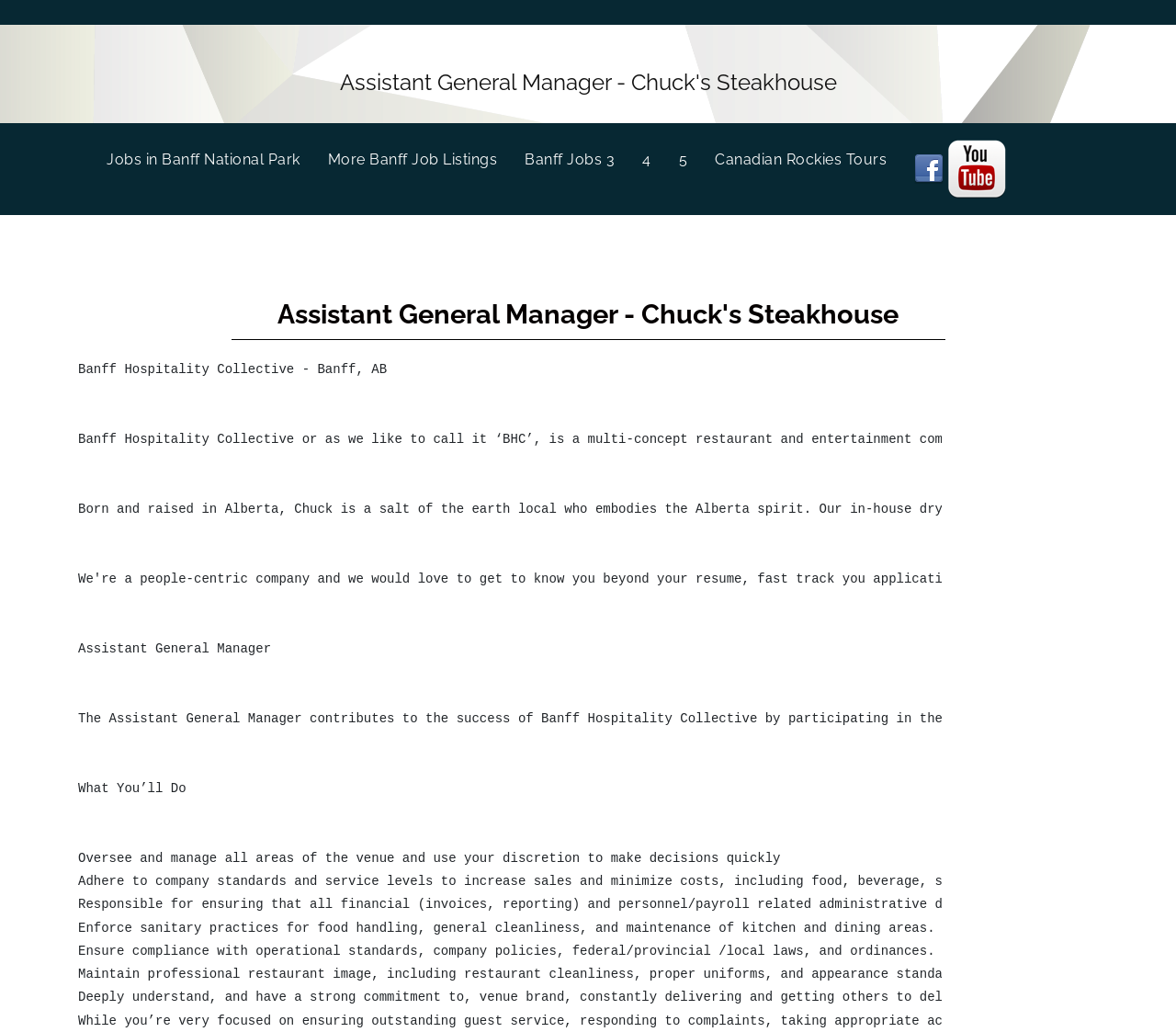Provide the bounding box coordinates of the area you need to click to execute the following instruction: "View job details".

[0.066, 0.067, 0.934, 0.102]